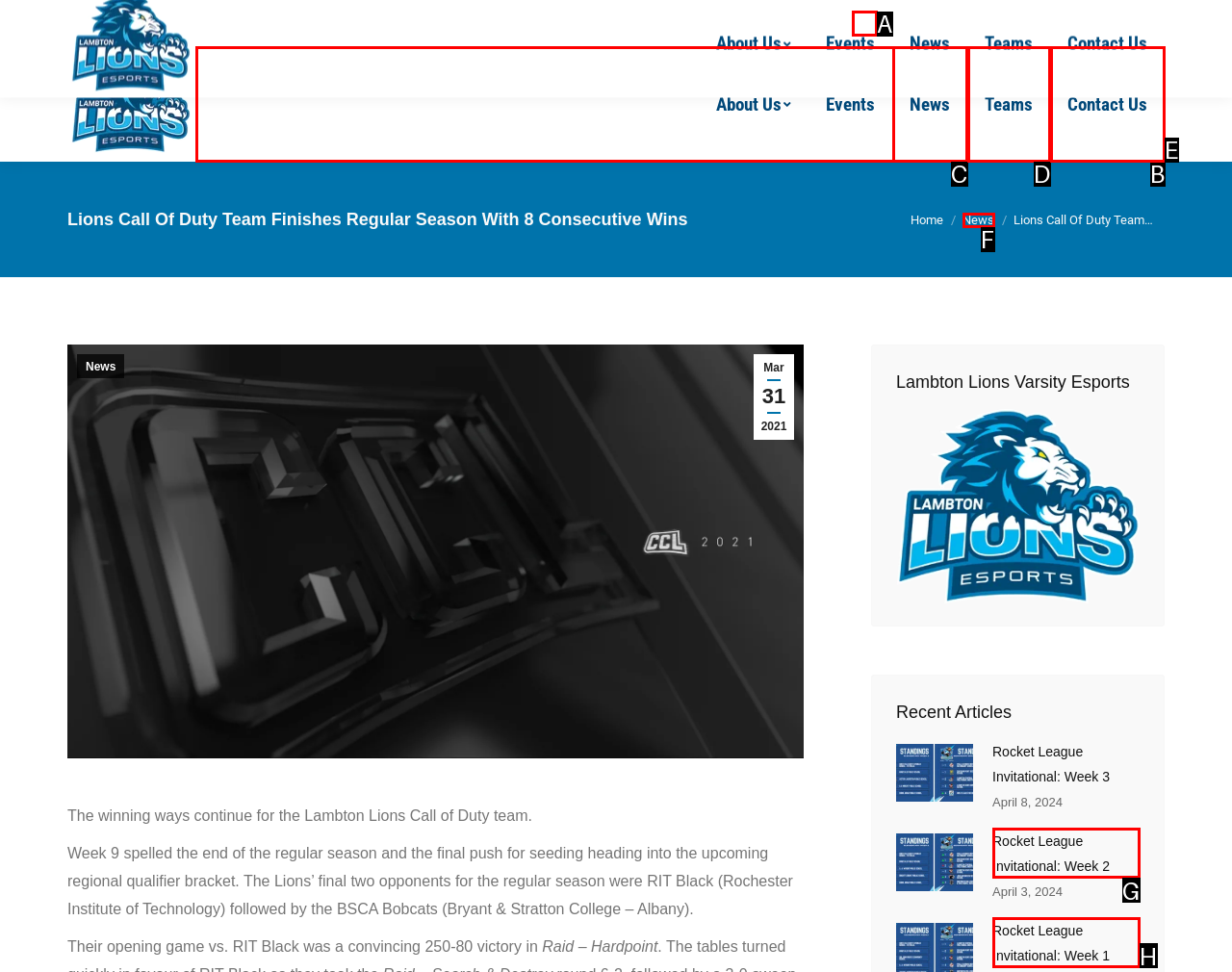Determine which UI element I need to click to achieve the following task: Click the Facebook link Provide your answer as the letter of the selected option.

A